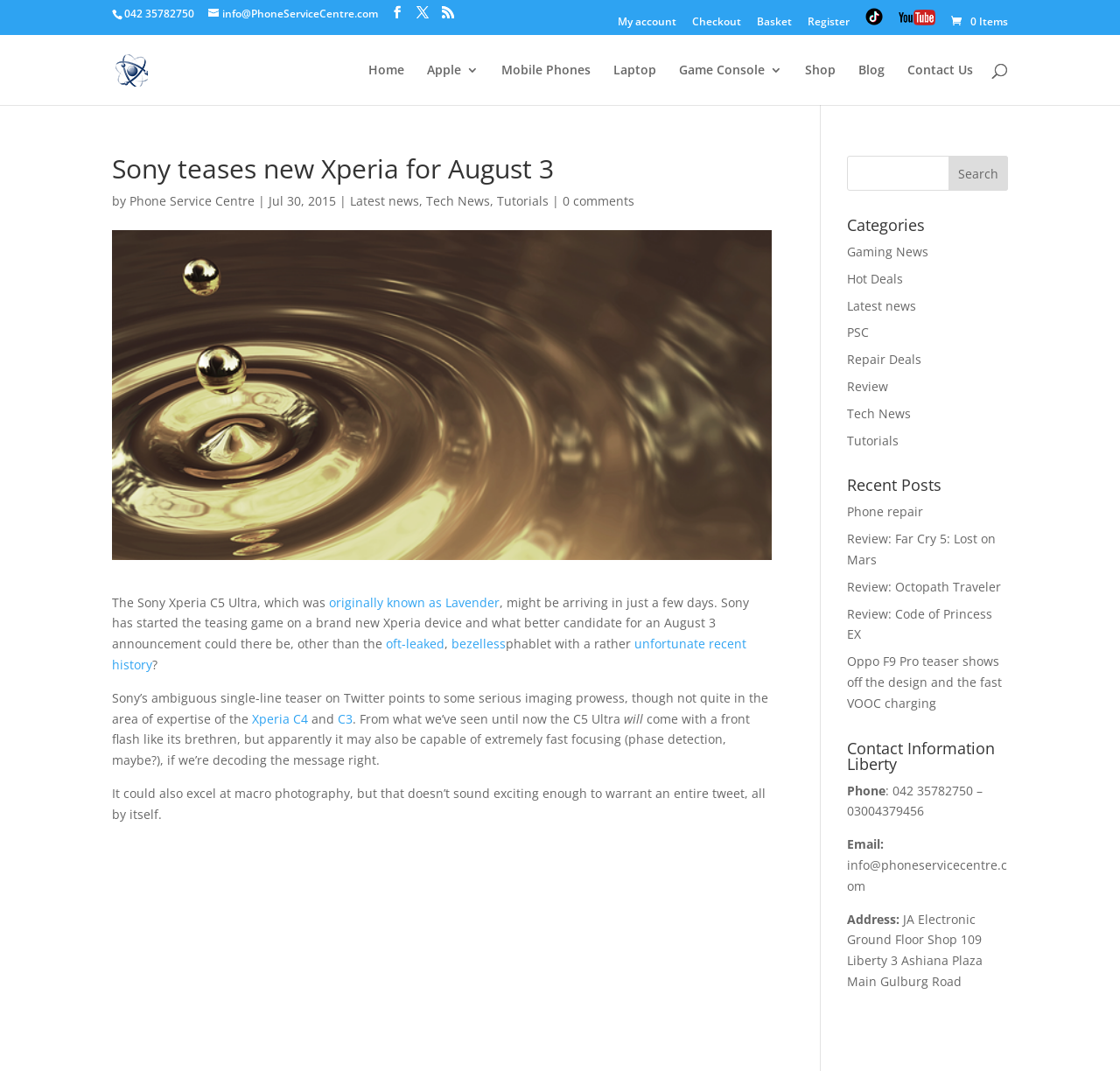Specify the bounding box coordinates of the element's area that should be clicked to execute the given instruction: "Click on My account". The coordinates should be four float numbers between 0 and 1, i.e., [left, top, right, bottom].

[0.552, 0.016, 0.604, 0.033]